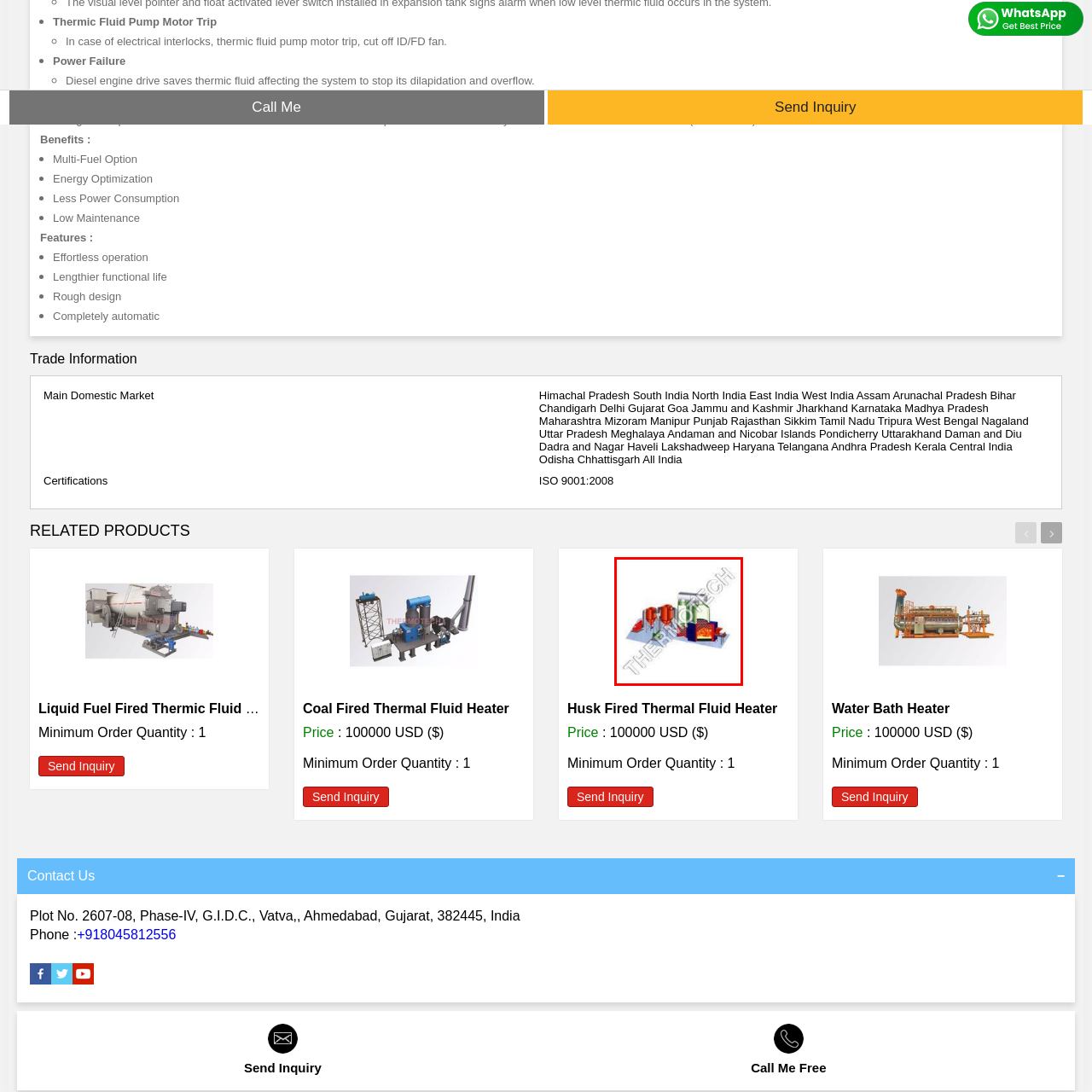Focus on the image confined within the red boundary and provide a single word or phrase in response to the question:
What is the branding displayed on the heater?

THERMOTECH